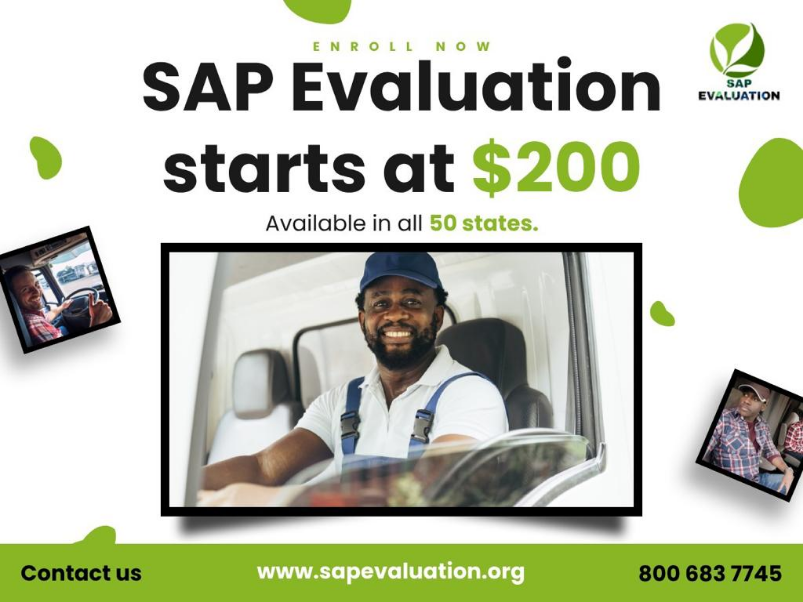What is the profession of the person in the image?
Look at the image and answer the question using a single word or phrase.

Counselor